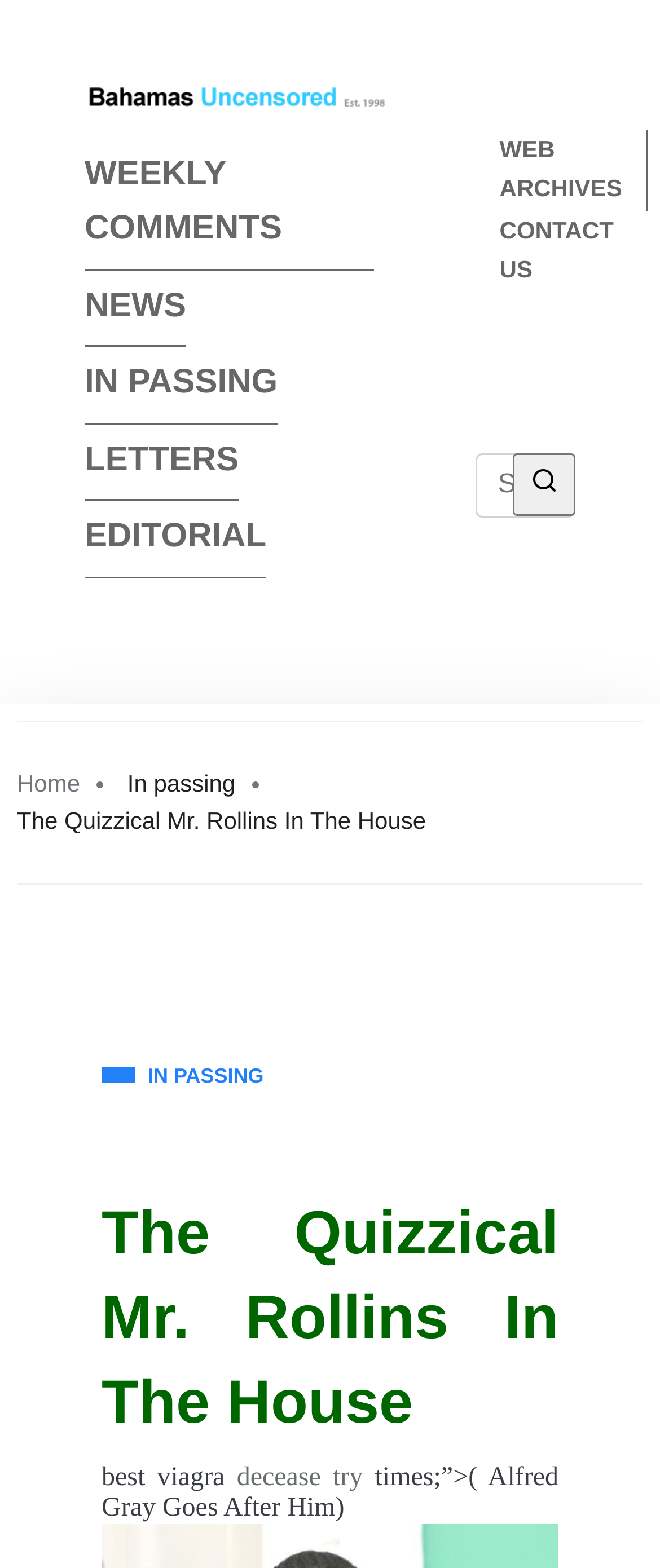Locate the bounding box coordinates of the area that needs to be clicked to fulfill the following instruction: "Go to NEWS page". The coordinates should be in the format of four float numbers between 0 and 1, namely [left, top, right, bottom].

[0.128, 0.178, 0.282, 0.221]